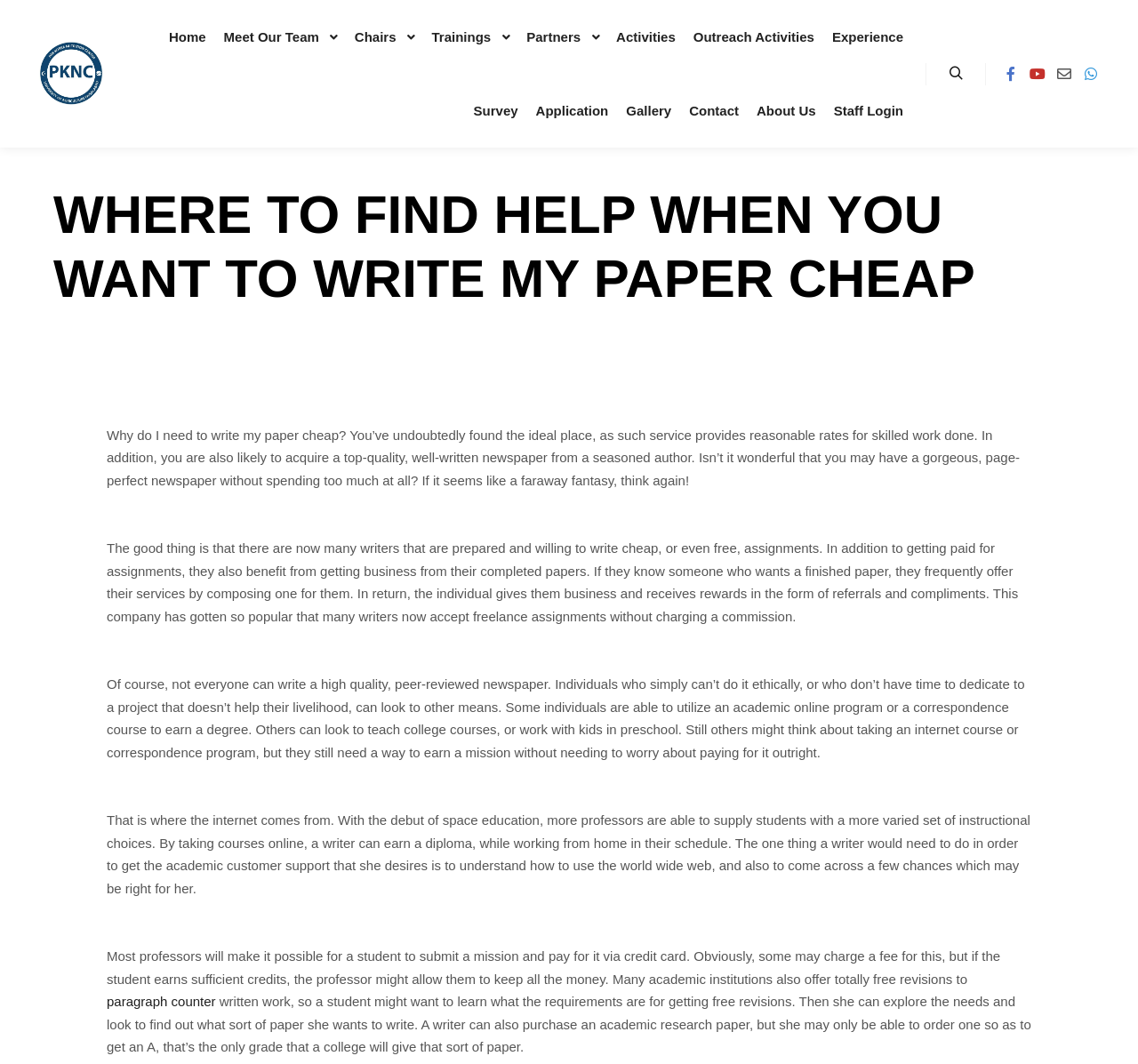Identify the bounding box coordinates for the UI element that matches this description: "Partners".

[0.455, 0.0, 0.513, 0.069]